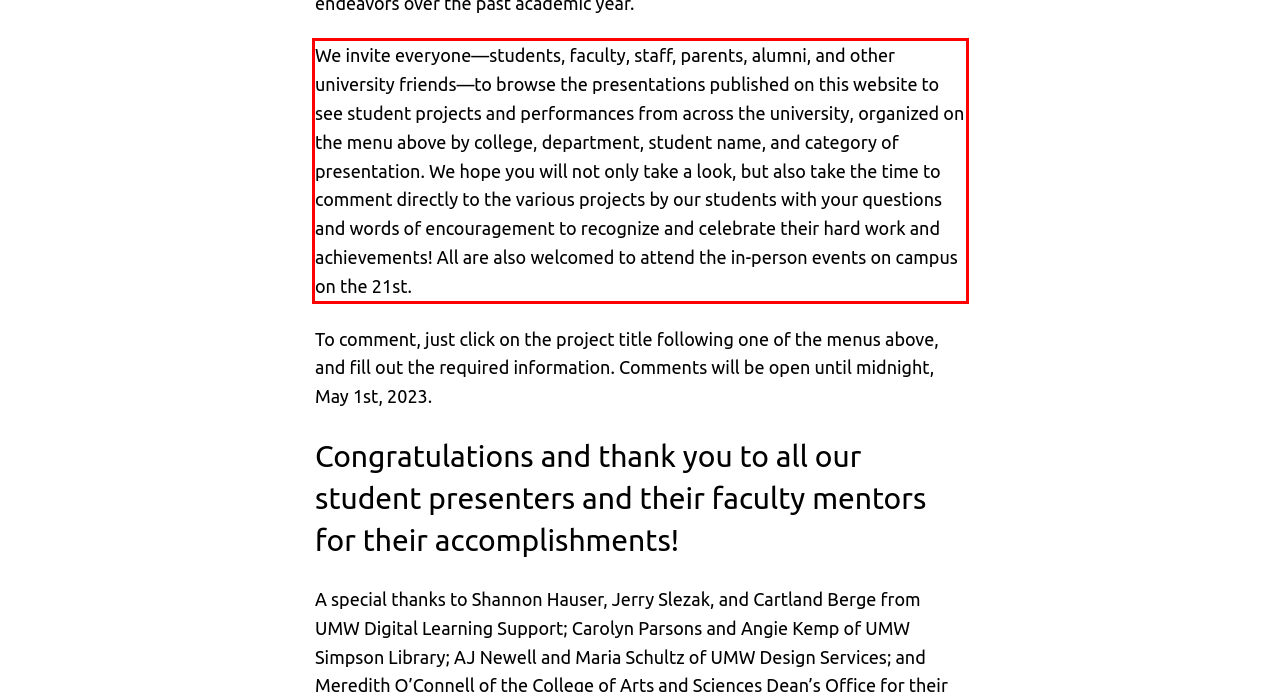Please analyze the provided webpage screenshot and perform OCR to extract the text content from the red rectangle bounding box.

We invite everyone—students, faculty, staff, parents, alumni, and other university friends—to browse the presentations published on this website to see student projects and performances from across the university, organized on the menu above by college, department, student name, and category of presentation. We hope you will not only take a look, but also take the time to comment directly to the various projects by our students with your questions and words of encouragement to recognize and celebrate their hard work and achievements! All are also welcomed to attend the in-person events on campus on the 21st.